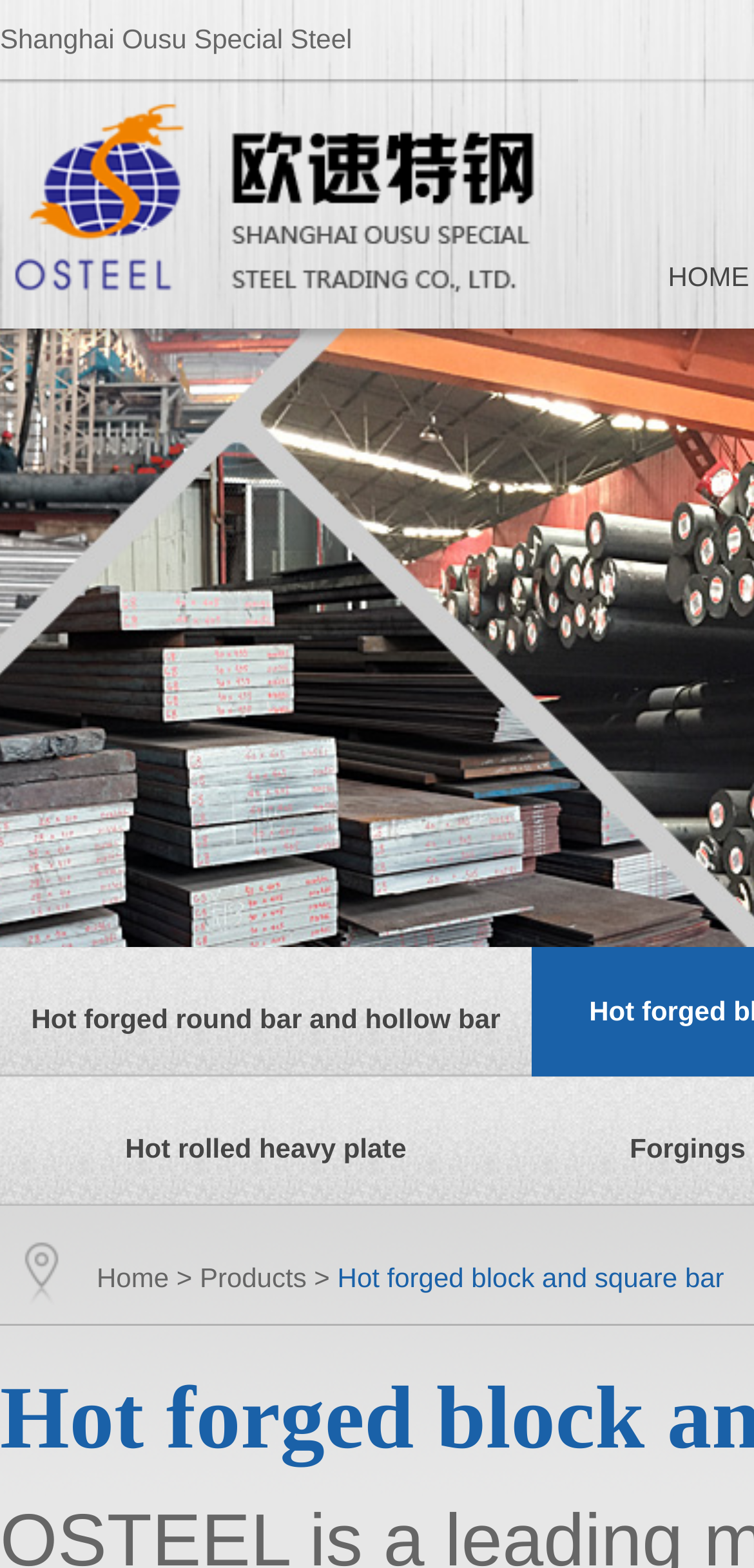Please provide a comprehensive answer to the question below using the information from the image: What is the name of the first product category?

The first product category is 'Hot forged round bar and hollow bar', which is listed in the first table row and has a link to its page.